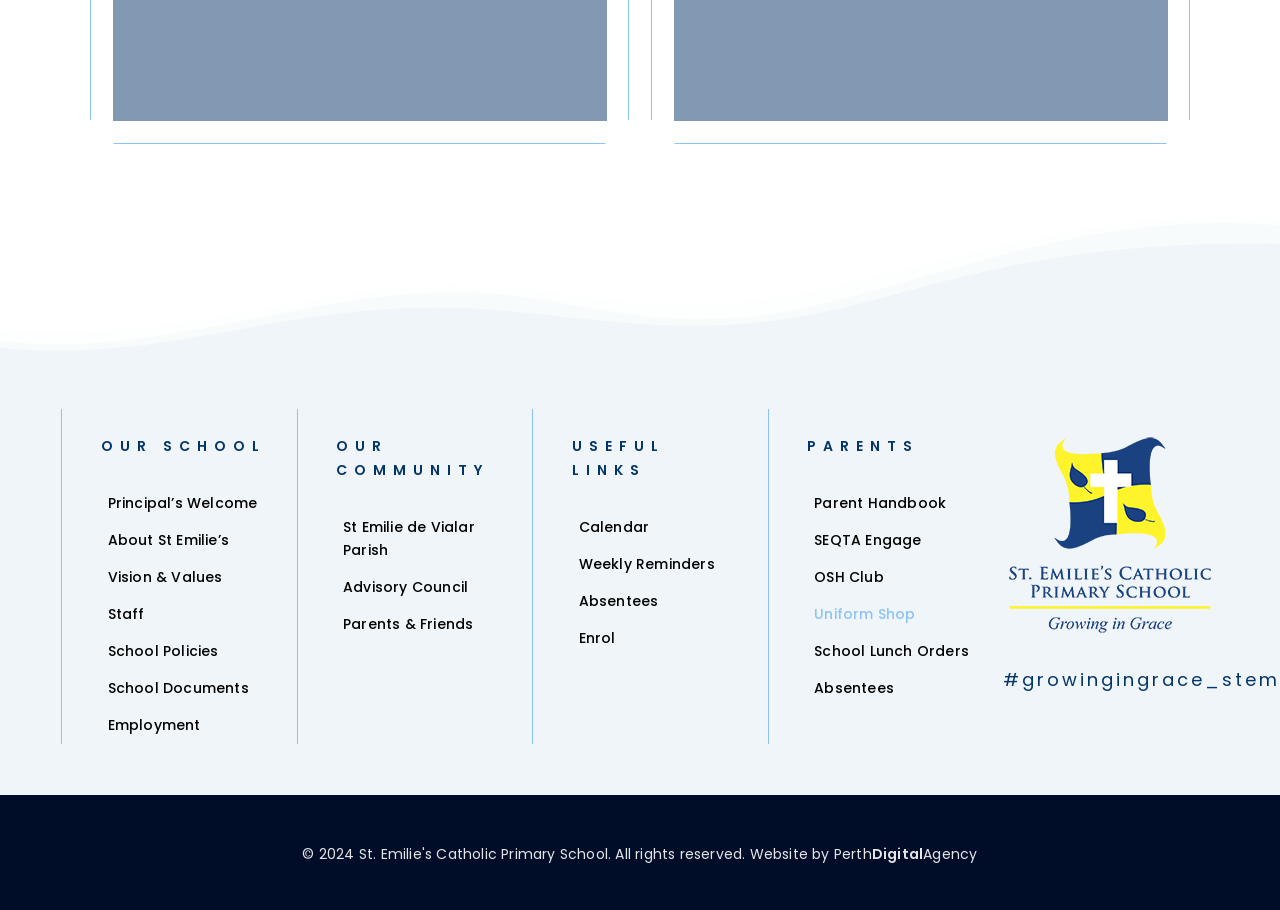Specify the bounding box coordinates for the region that must be clicked to perform the given instruction: "Visit St Emilie de Vialar Parish".

[0.263, 0.559, 0.4, 0.625]